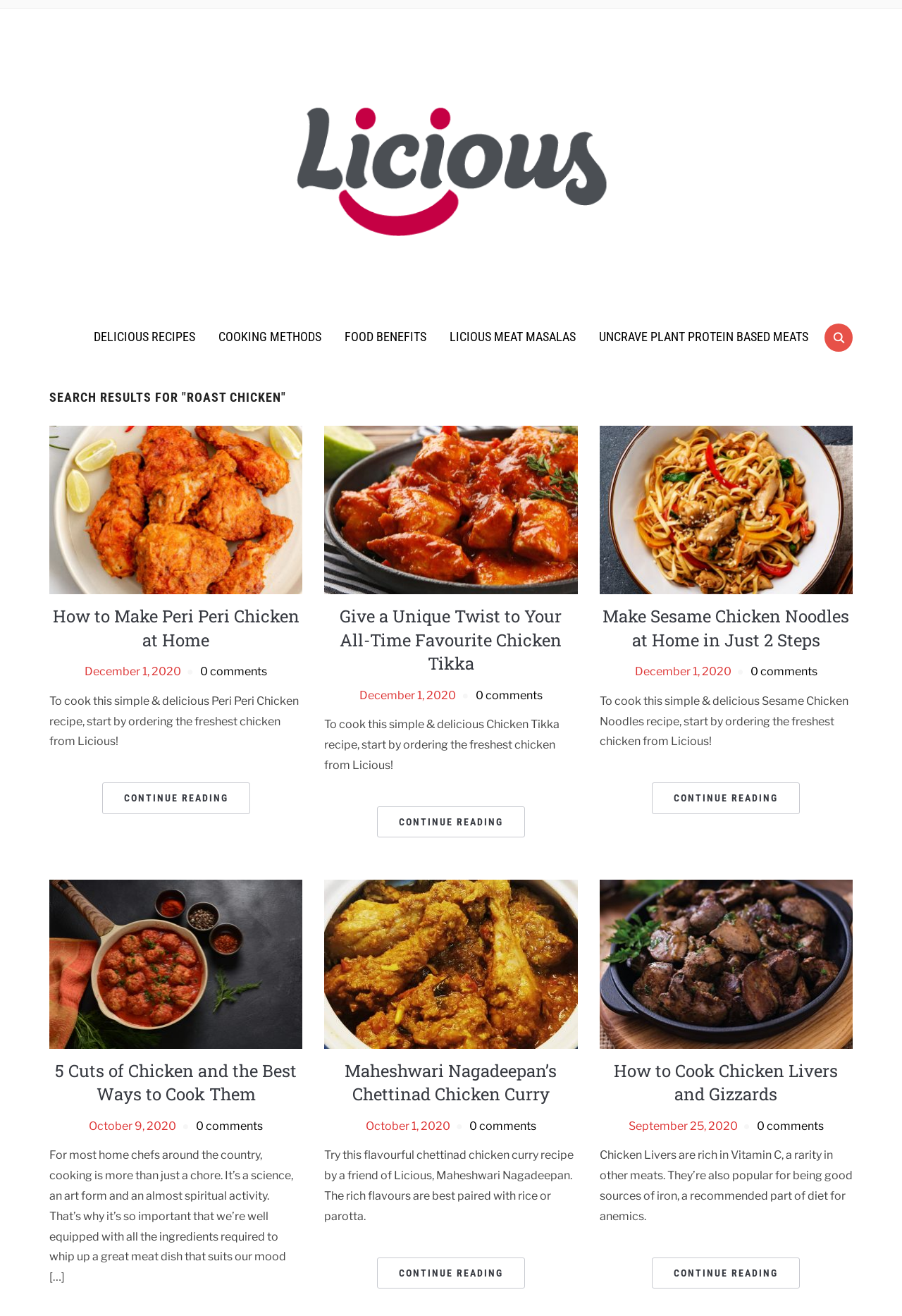Please identify the bounding box coordinates of the element that needs to be clicked to execute the following command: "View article about Goat Liver". Provide the bounding box using four float numbers between 0 and 1, formatted as [left, top, right, bottom].

[0.665, 0.727, 0.945, 0.737]